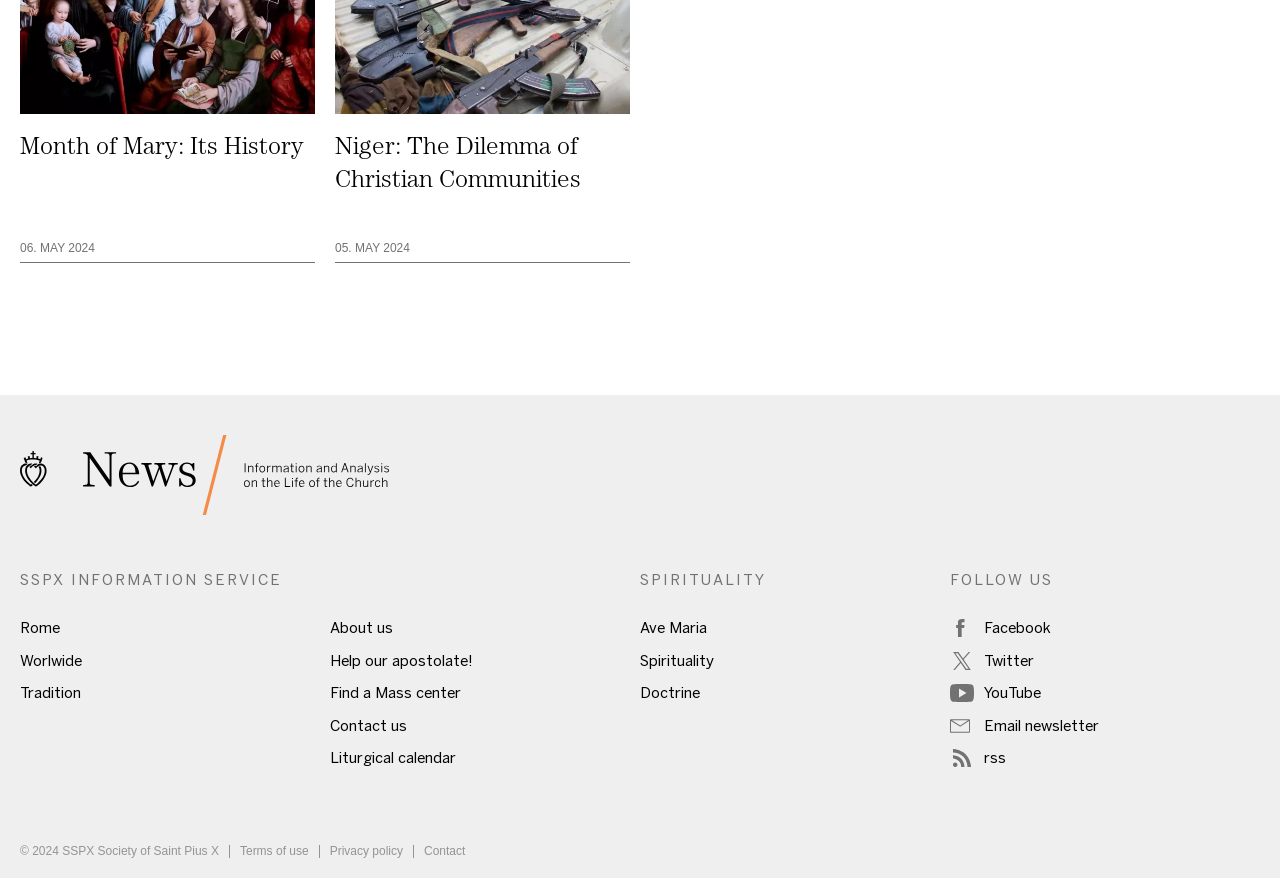Please locate the bounding box coordinates of the element that should be clicked to achieve the given instruction: "Open Twitter".

None